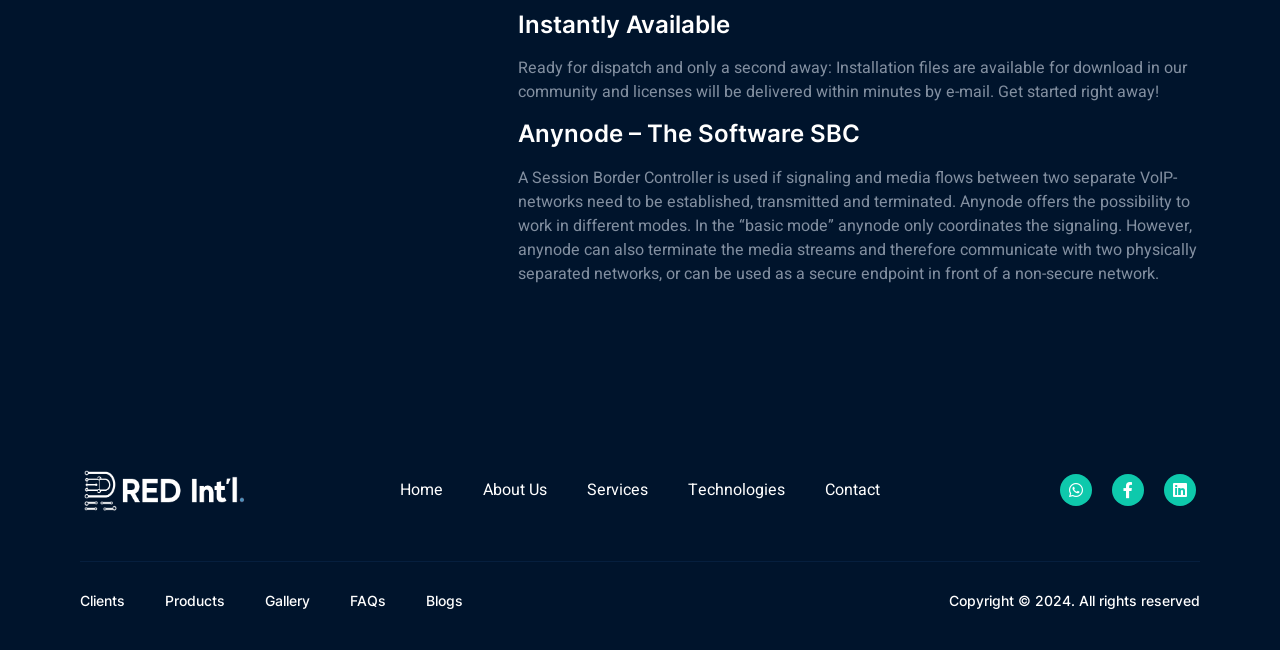Please identify the bounding box coordinates of the area that needs to be clicked to fulfill the following instruction: "Click on Home."

[0.312, 0.736, 0.346, 0.773]